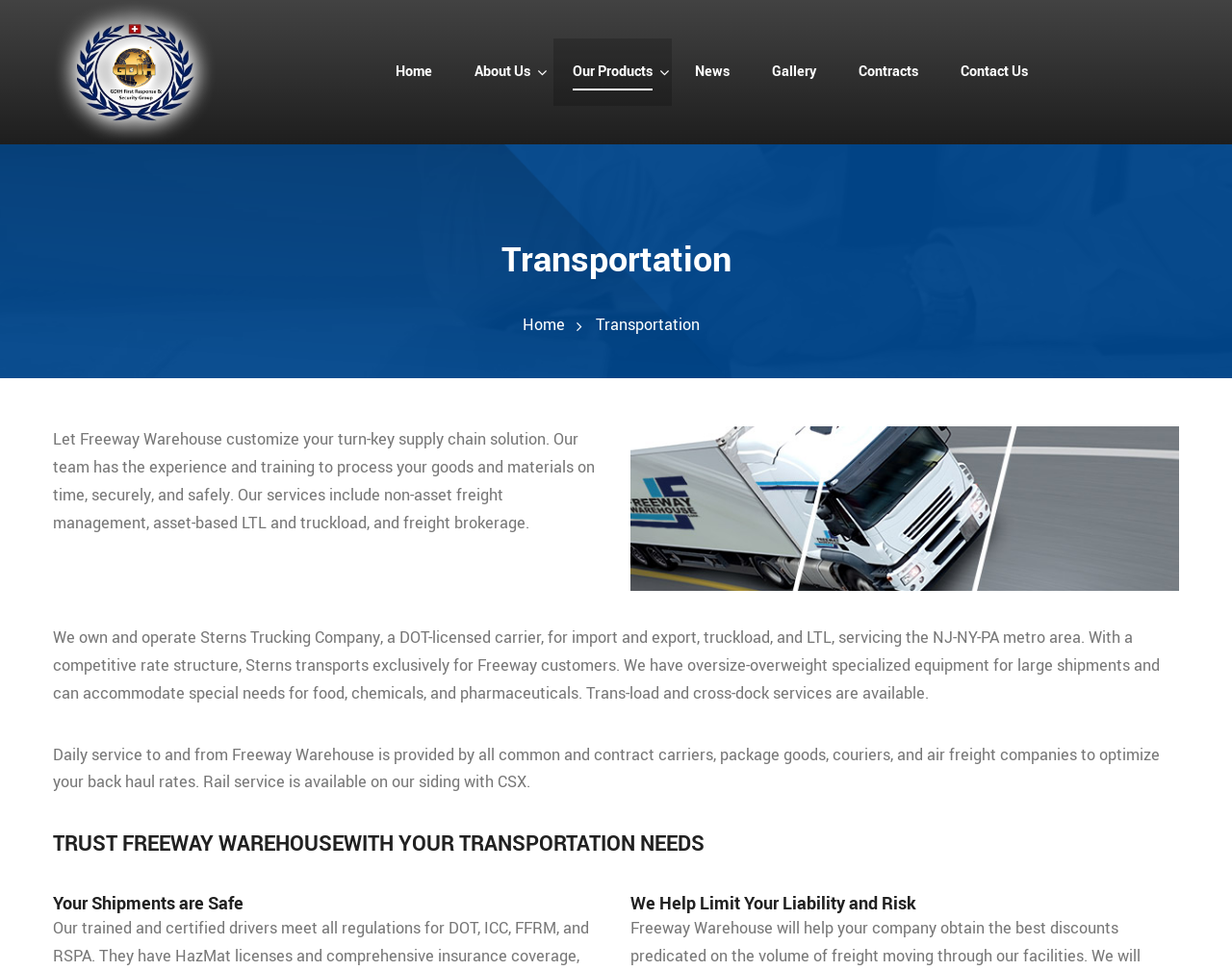Write a detailed summary of the webpage.

The webpage is about the Transportation services offered by GDIH First Response & Security Group. At the top, there is a heading with the company name, accompanied by a logo image. Below this, there is a navigation menu with links to different sections of the website, including Home, About Us, Our Products, News, Gallery, Contracts, and Contact Us.

The main content of the page is divided into two sections. The first section has a heading "Transportation" and describes the company's customized supply chain solutions, including non-asset freight management, asset-based LTL and truckload, and freight brokerage. This section also features a figure, likely an image, and a brief text about the company's services.

The second section describes the company's trucking services, including its ownership of Sterns Trucking Company, a DOT-licensed carrier. This section explains the services offered, including import and export, truckload, and LTL, as well as specialized equipment for large shipments and special needs. There is also information about daily service to and from Freeway Warehouse, including rail service.

Further down, there are two headings, "TRUST FREEWAY WAREHOUSE WITH YOUR TRANSPORTATION NEEDS" and "Your Shipments are Safe" and "We Help Limit Your Liability and Risk", which emphasize the company's reliability and risk management capabilities.